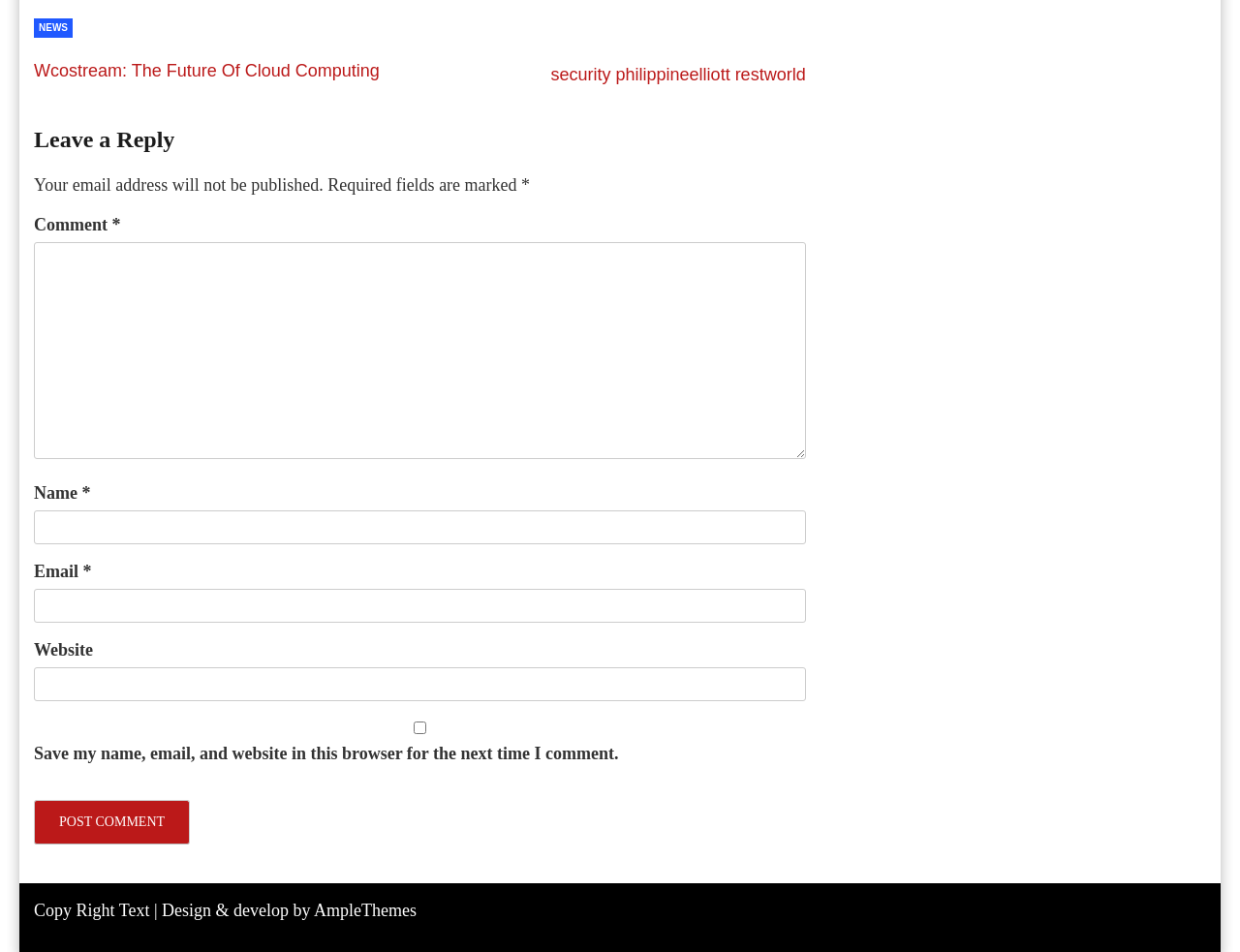Please locate the clickable area by providing the bounding box coordinates to follow this instruction: "Post your comment".

[0.027, 0.84, 0.153, 0.887]